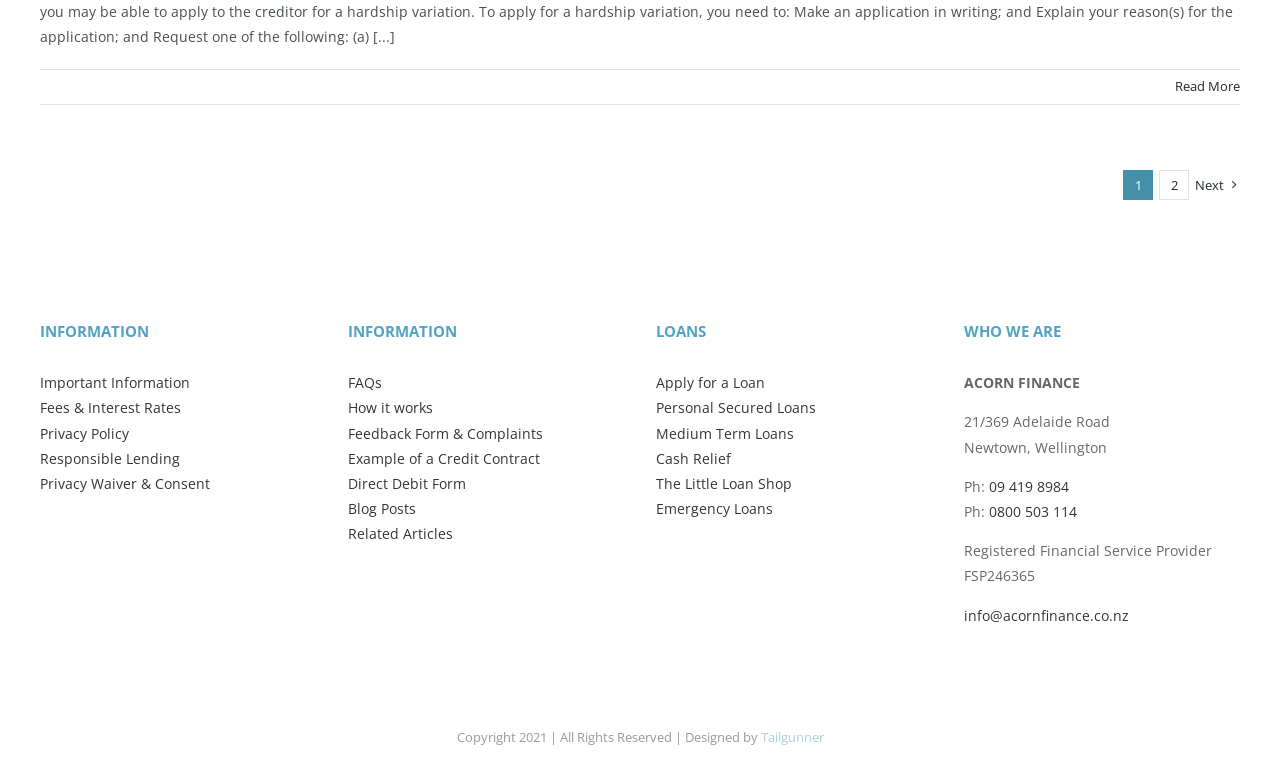Specify the bounding box coordinates of the region I need to click to perform the following instruction: "Call the office phone number". The coordinates must be four float numbers in the range of 0 to 1, i.e., [left, top, right, bottom].

[0.773, 0.62, 0.835, 0.645]